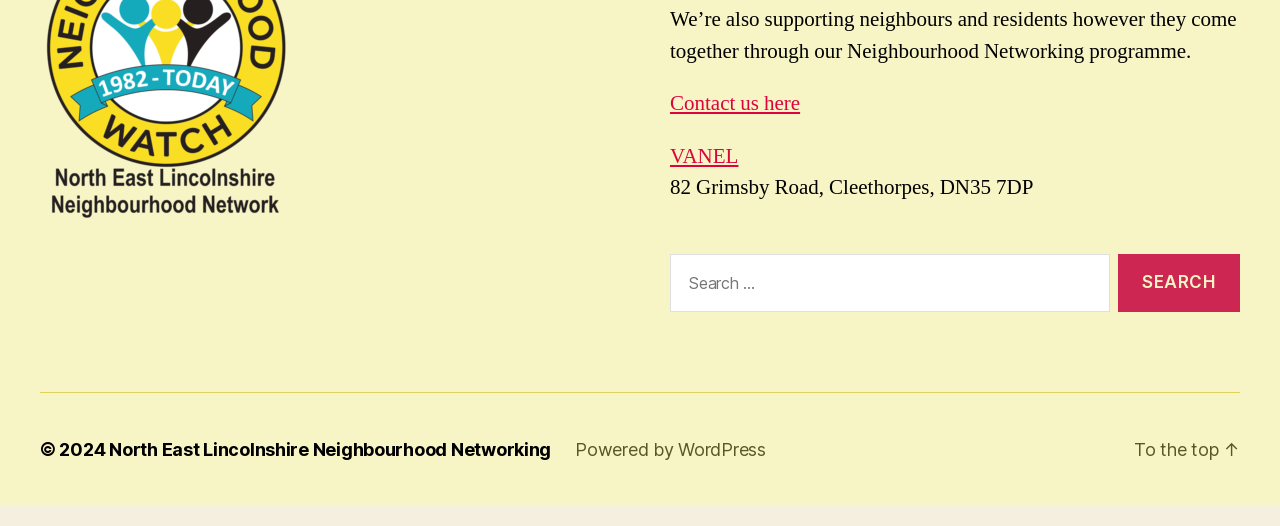Carefully examine the image and provide an in-depth answer to the question: What is the address of the organization?

I found the address by looking at the static text element with the bounding box coordinates [0.523, 0.369, 0.807, 0.42] which contains the address information.